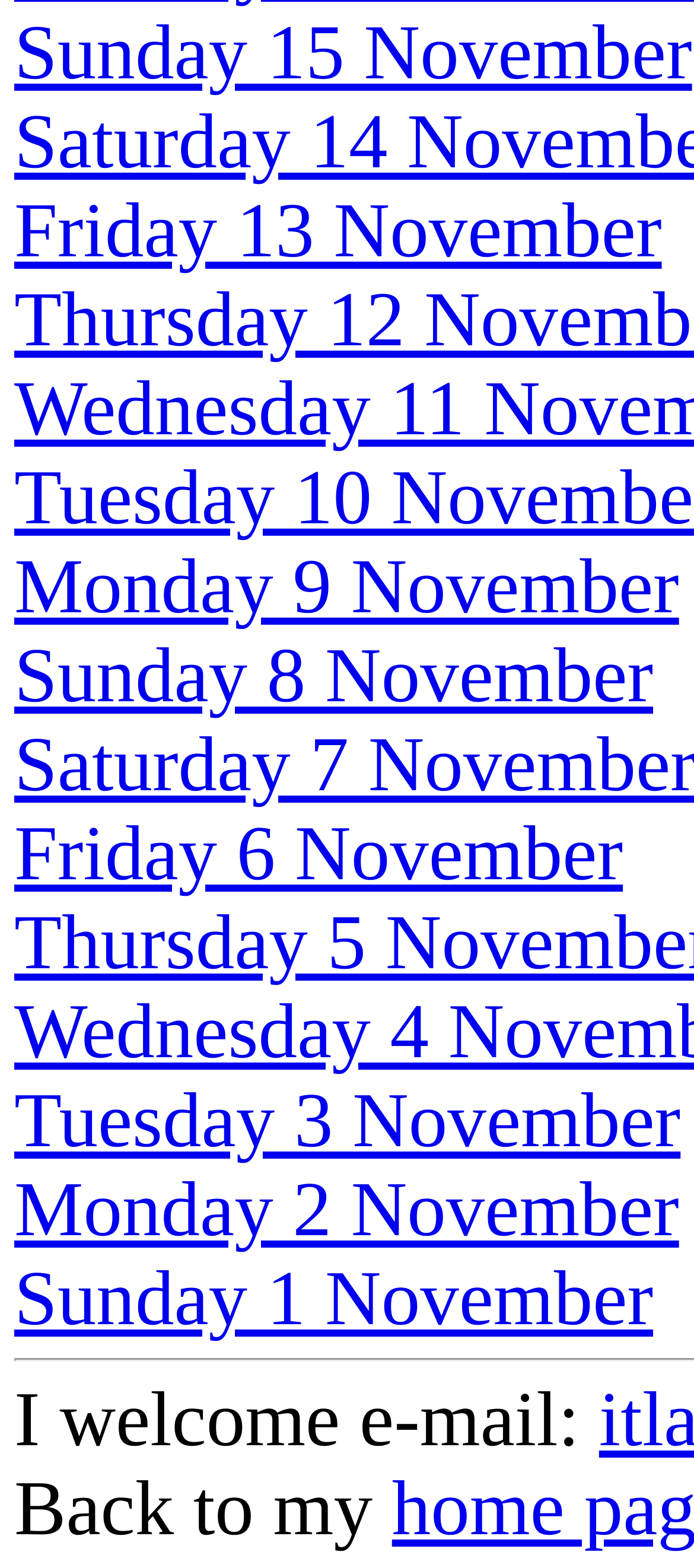Determine the bounding box coordinates for the HTML element described here: "Tuesday 3 November".

[0.021, 0.688, 0.981, 0.743]